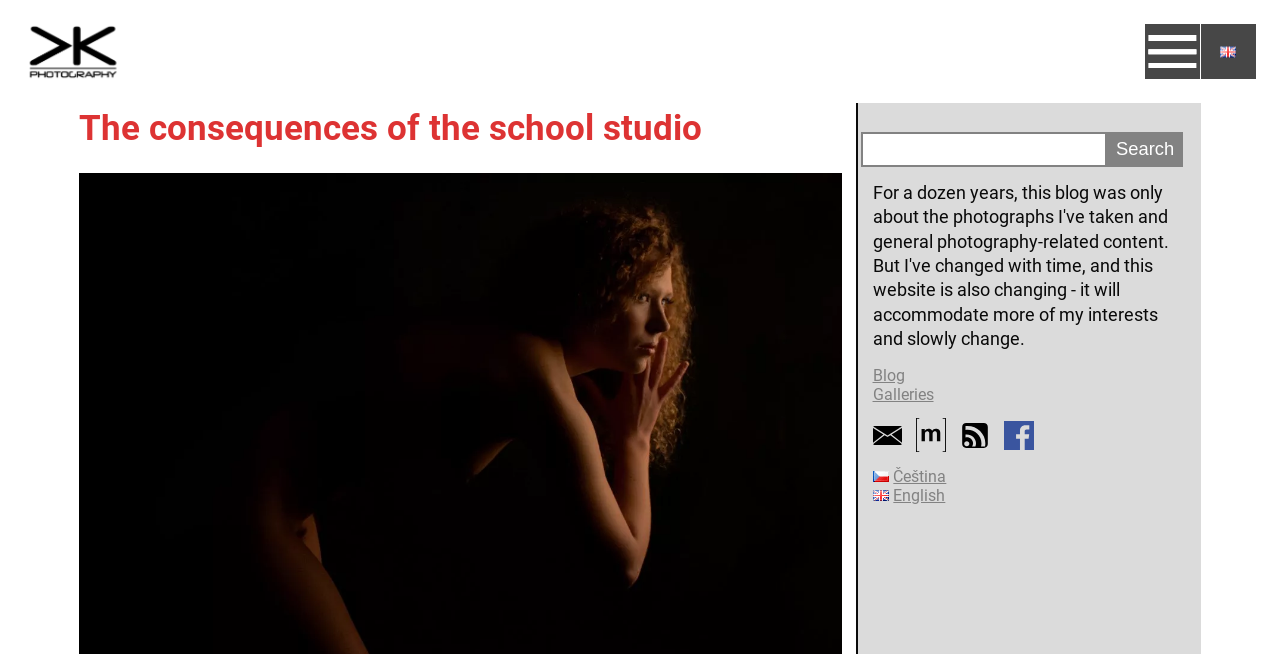Analyze the image and answer the question with as much detail as possible: 
What is the name of the person associated with the school studio?

I found a link with the text 'Karel Křemel' on the webpage, which suggests that Karel Křemel is the person associated with the school studio.